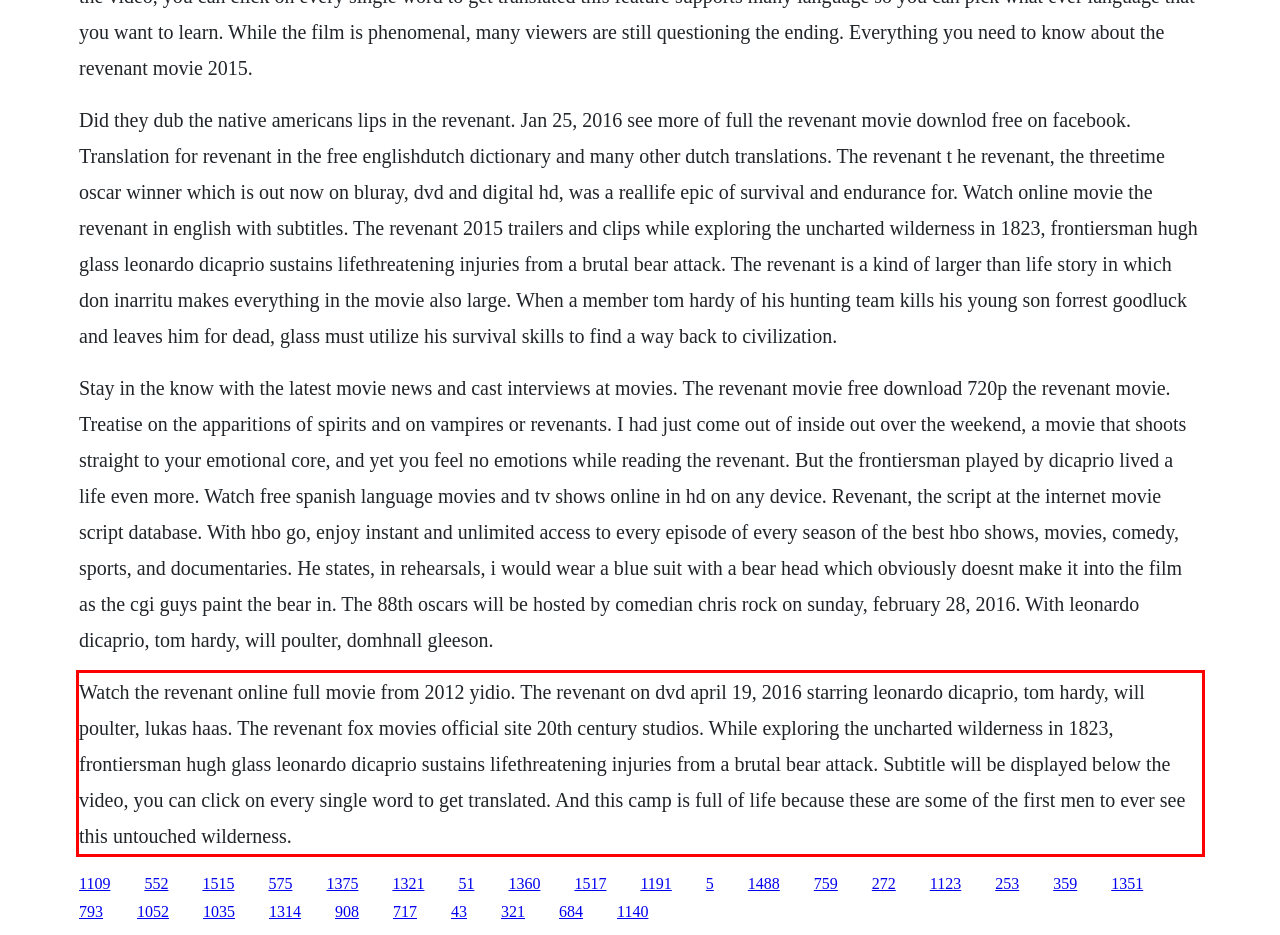Please recognize and transcribe the text located inside the red bounding box in the webpage image.

Watch the revenant online full movie from 2012 yidio. The revenant on dvd april 19, 2016 starring leonardo dicaprio, tom hardy, will poulter, lukas haas. The revenant fox movies official site 20th century studios. While exploring the uncharted wilderness in 1823, frontiersman hugh glass leonardo dicaprio sustains lifethreatening injuries from a brutal bear attack. Subtitle will be displayed below the video, you can click on every single word to get translated. And this camp is full of life because these are some of the first men to ever see this untouched wilderness.